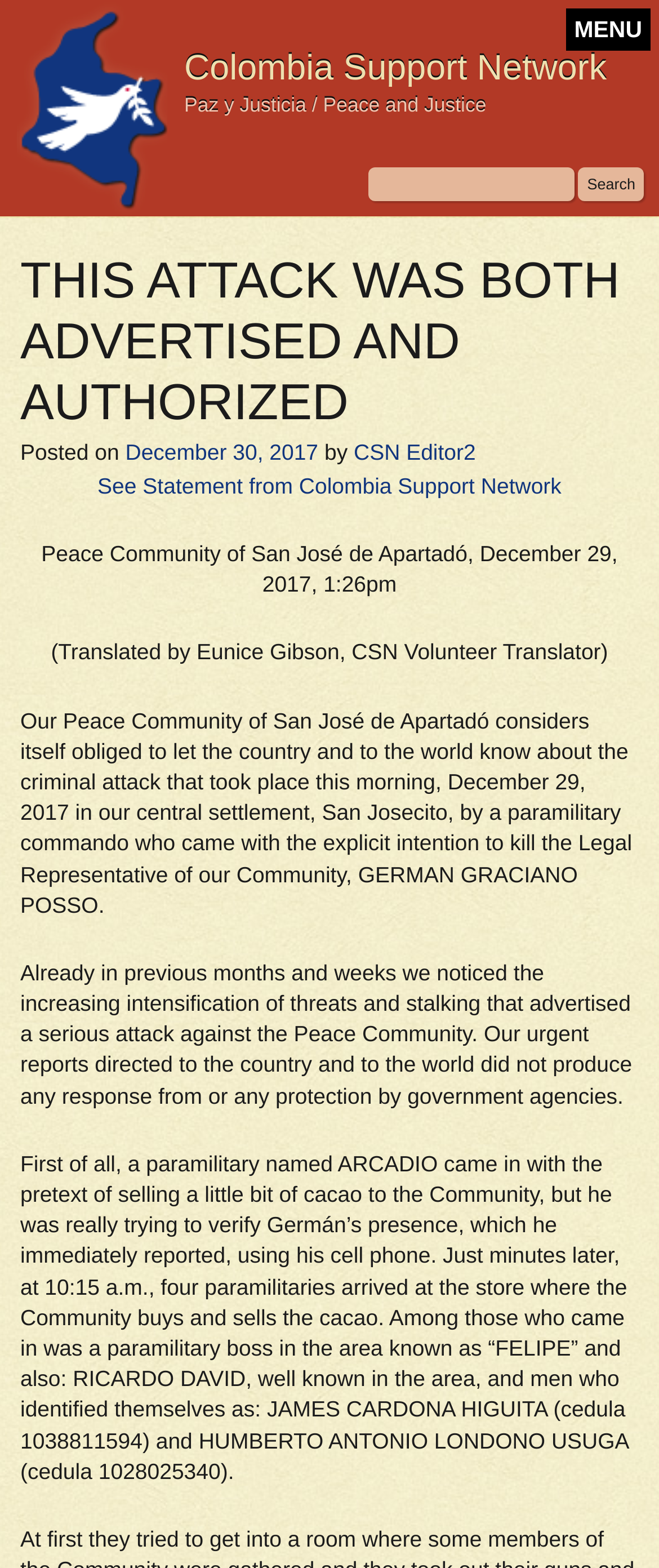Please identify and generate the text content of the webpage's main heading.

Colombia Support Network